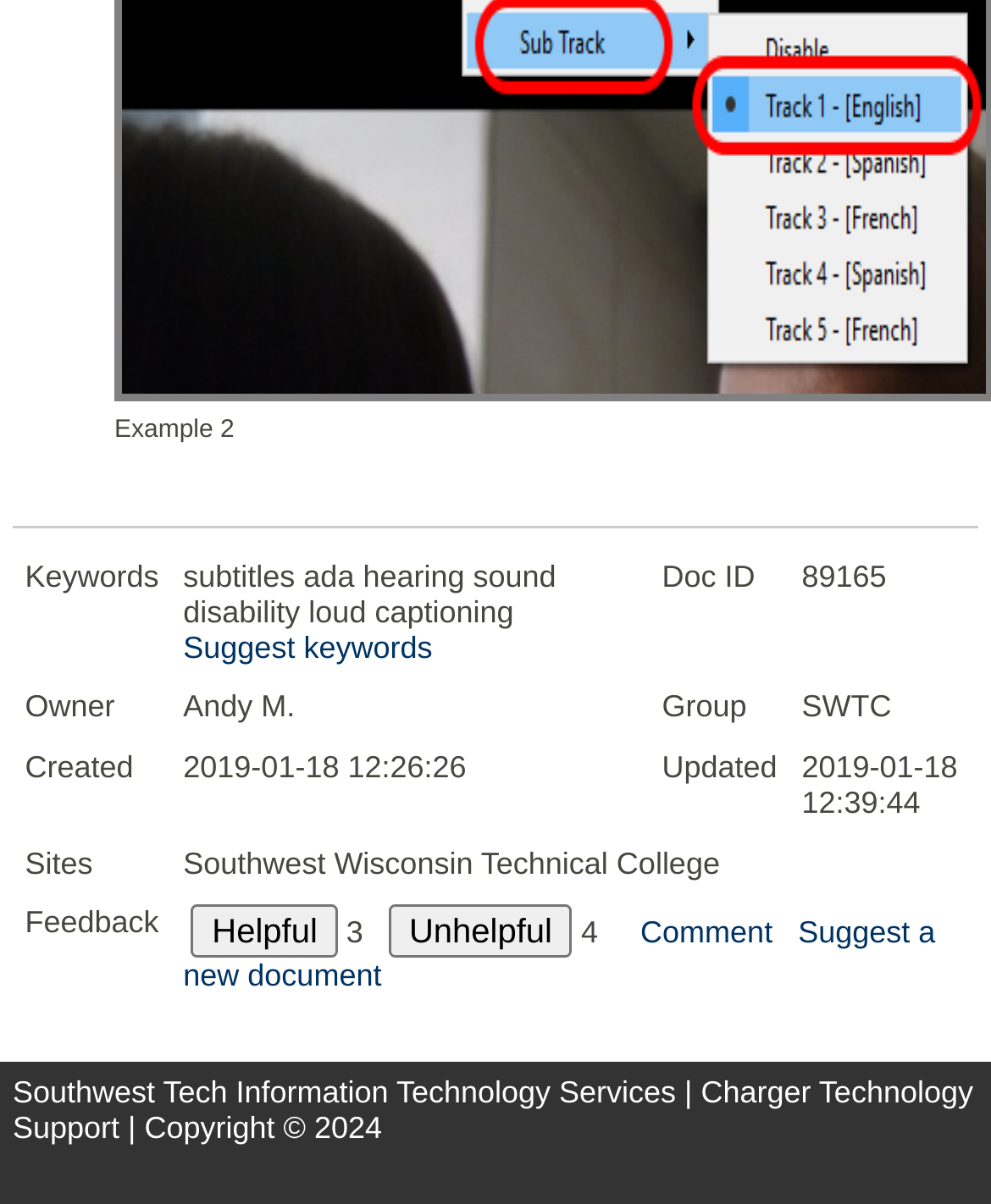What is the document ID of the current document?
Give a single word or phrase answer based on the content of the image.

89165